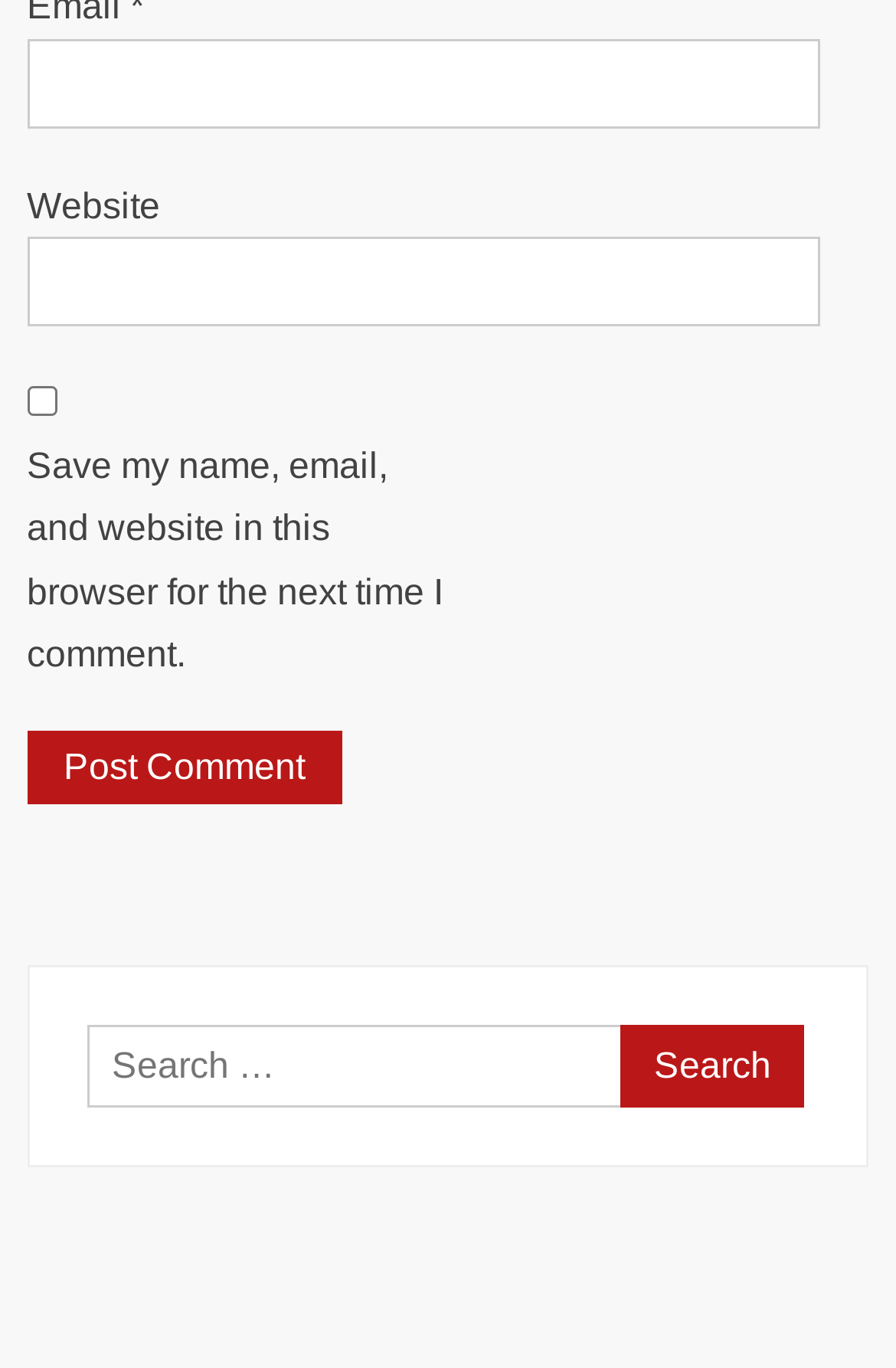Give the bounding box coordinates for the element described by: "parent_node: Email * aria-describedby="email-notes" name="email"".

[0.03, 0.028, 0.915, 0.094]